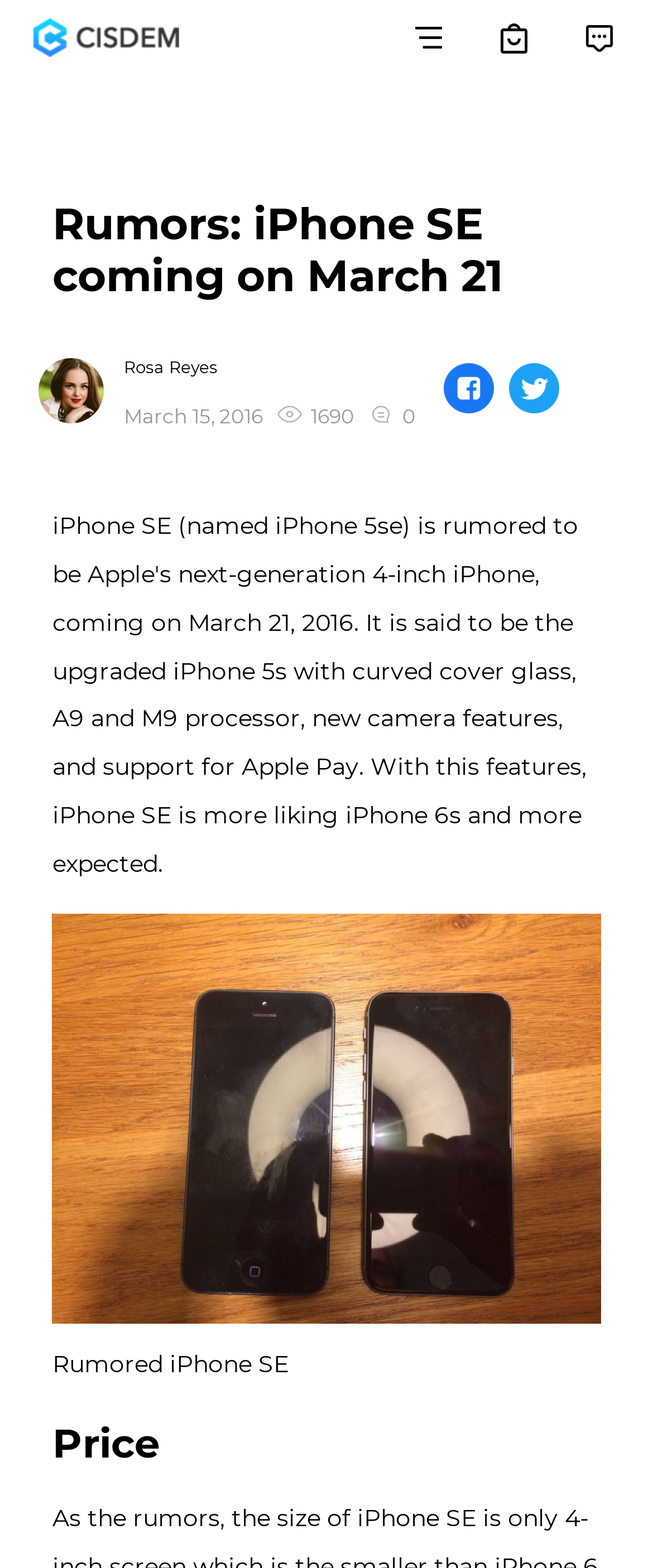Examine the screenshot and answer the question in as much detail as possible: How many links are there in the top navigation bar?

I counted the number of links in the top navigation bar, which are 'Products', 'menu', 'store', and 'support', so there are 4 links in total.